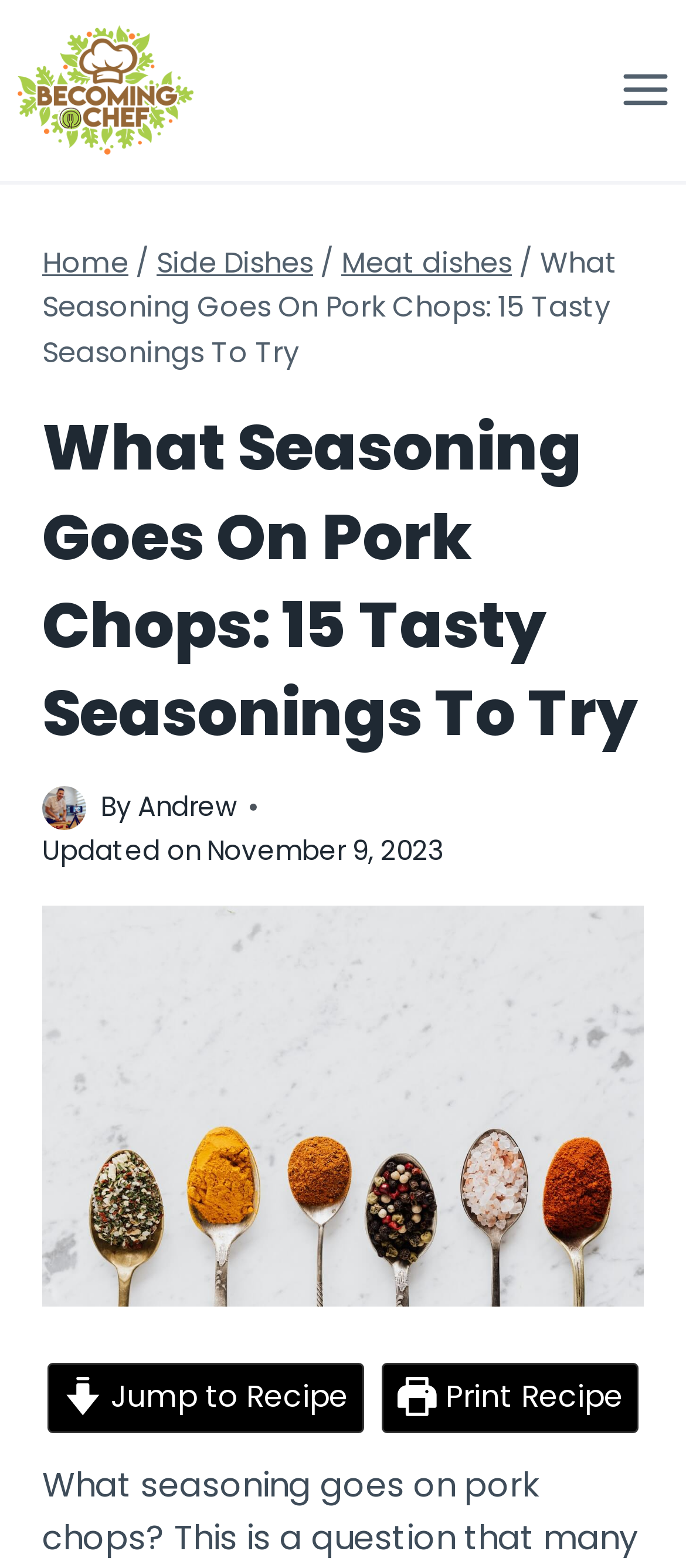Identify the bounding box coordinates of the region that should be clicked to execute the following instruction: "Go to 'Home' page".

[0.062, 0.154, 0.187, 0.18]